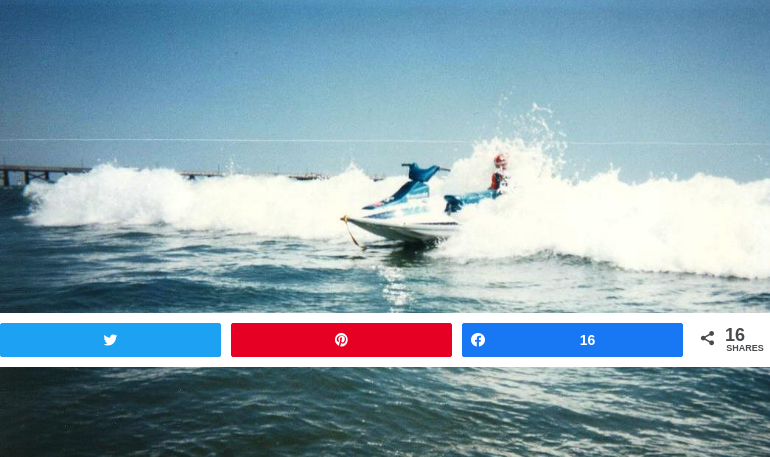How many times has the image been shared?
Give a one-word or short-phrase answer derived from the screenshot.

16 times